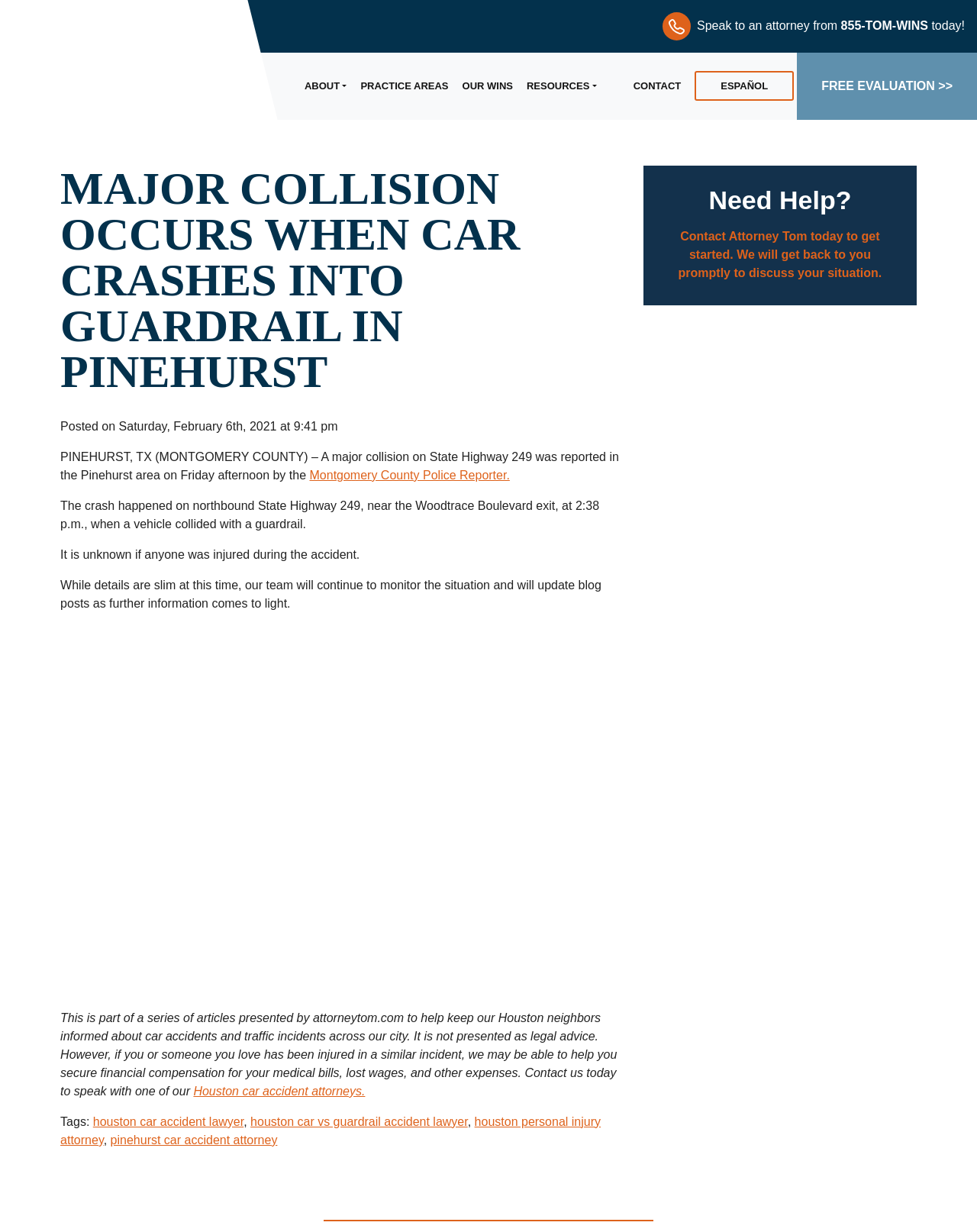Generate a thorough caption that explains the contents of the webpage.

This webpage appears to be a news article or blog post from Attorney Tom, a law firm. At the top left, there is a logo of Attorney Tom, accompanied by a small image. To the right of the logo, there is a call-to-action section with a phone number and a prompt to speak to an attorney. 

Below this section, there is a navigation menu with links to different pages, including "ABOUT", "PRACTICE AREAS", "OUR WINS", "RESOURCES", "CONTACT", and "ESPAÑOL". 

The main content of the webpage is a news article about a major collision on State Highway 249 in the Pinehurst area. The article has a heading and is divided into several paragraphs. The first paragraph mentions the collision and its location, while the subsequent paragraphs provide more details about the accident. 

To the right of the article, there is a "FREE EVALUATION" button. Below the article, there is a section with a disclaimer stating that the article is not presented as legal advice, but rather to inform the public about car accidents and traffic incidents. This section also includes a call-to-action to contact the law firm for assistance. 

At the bottom of the webpage, there are links to related tags, including "houston car accident lawyer", "houston car vs guardrail accident lawyer", and "houston personal injury attorney". There is also a "Need Help?" section with a prompt to contact Attorney Tom.